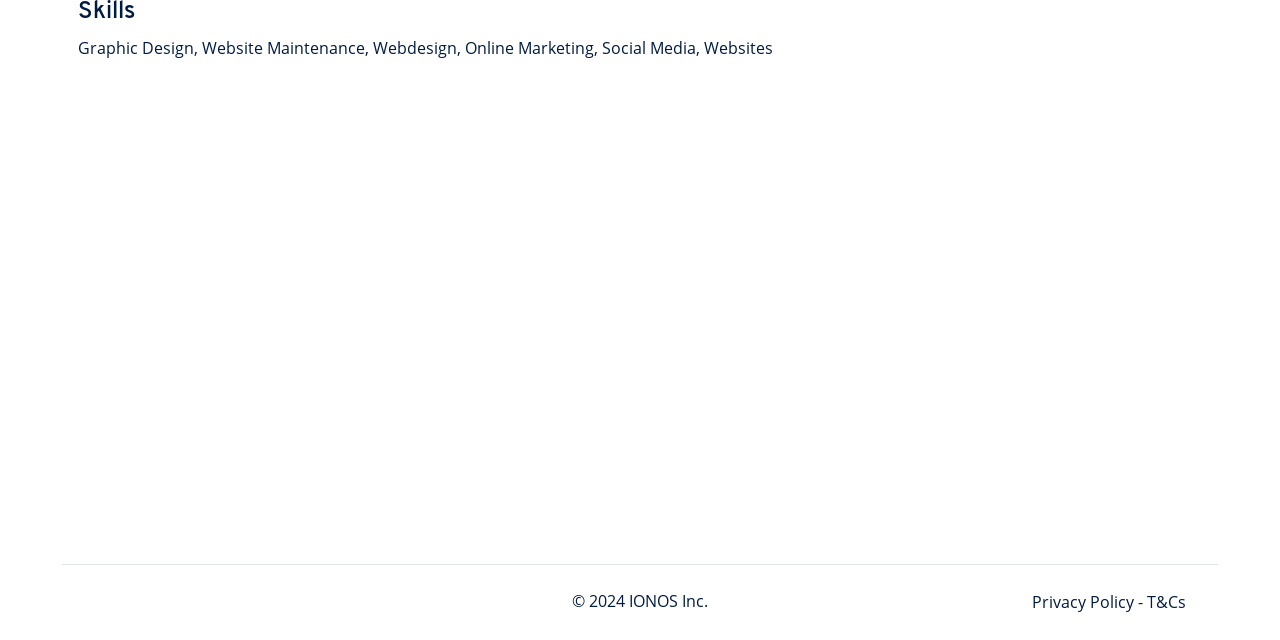Find the bounding box coordinates of the UI element according to this description: "Privacy Policy".

[0.806, 0.923, 0.886, 0.958]